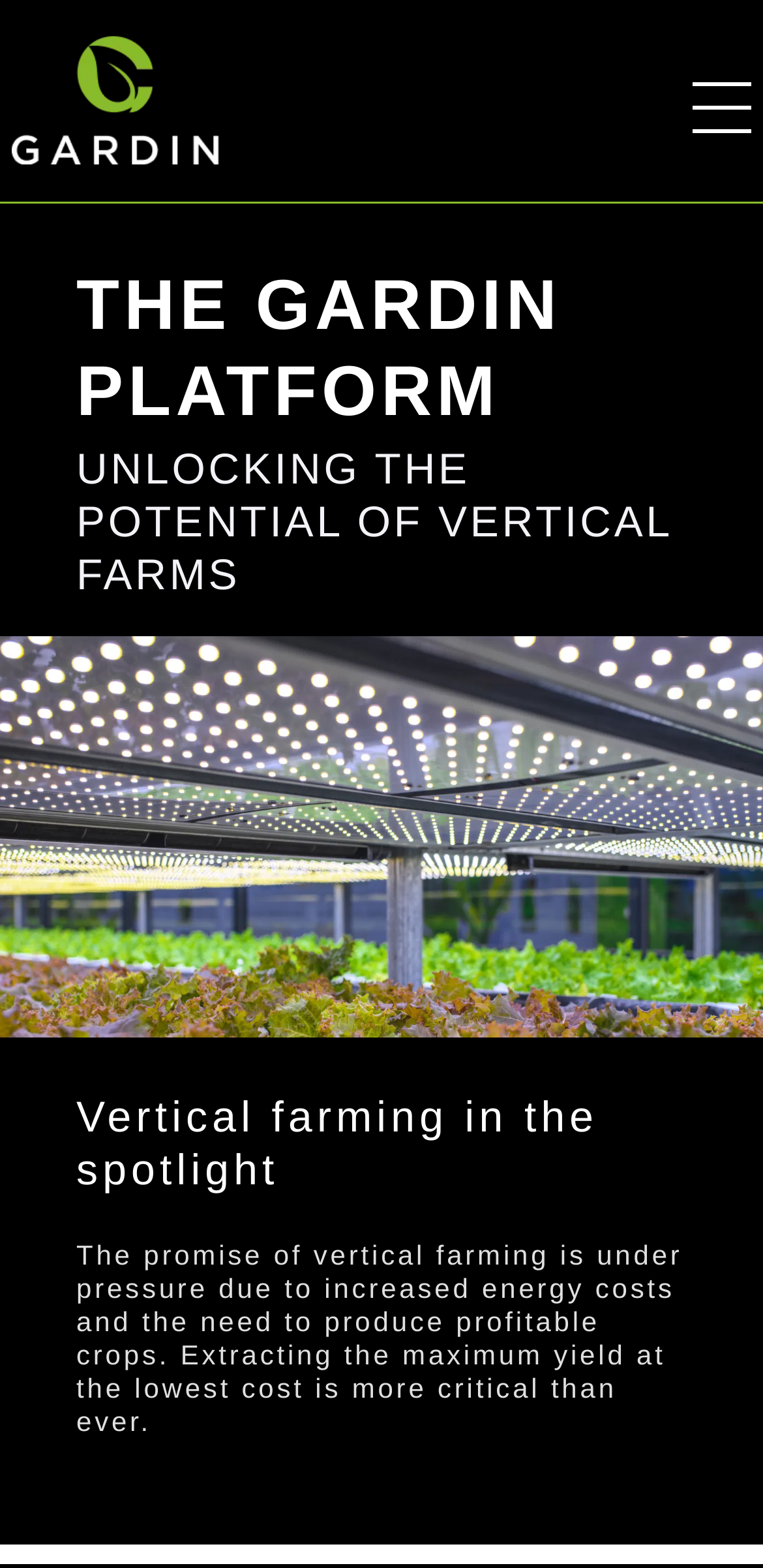Identify the bounding box for the given UI element using the description provided. Coordinates should be in the format (top-left x, top-left y, bottom-right x, bottom-right y) and must be between 0 and 1. Here is the description: SEEDBREEDERS

[0.509, 0.535, 0.958, 0.575]